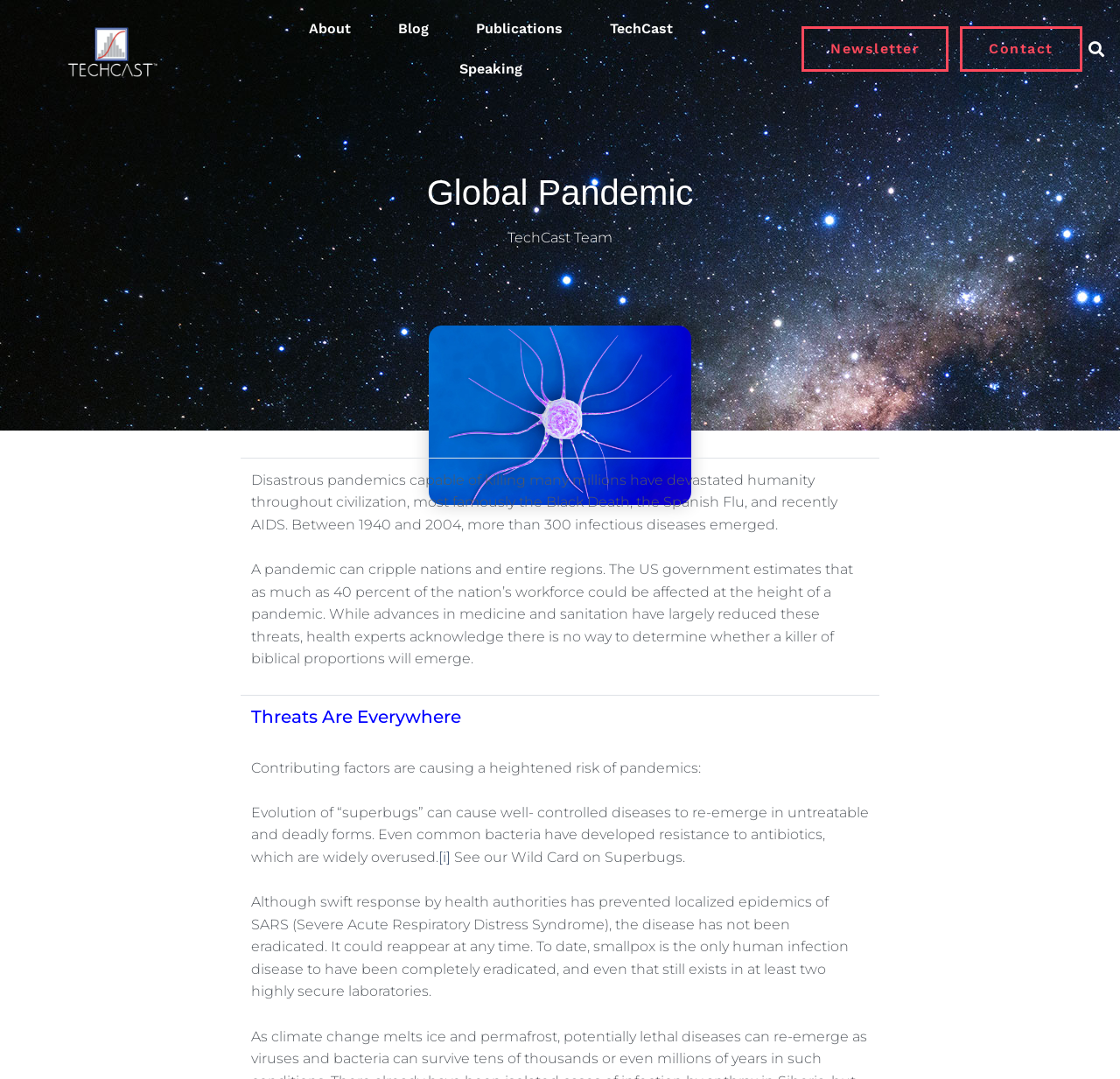Based on the element description Contact, identify the bounding box coordinates for the UI element. The coordinates should be in the format (top-left x, top-left y, bottom-right x, bottom-right y) and within the 0 to 1 range.

[0.857, 0.024, 0.966, 0.067]